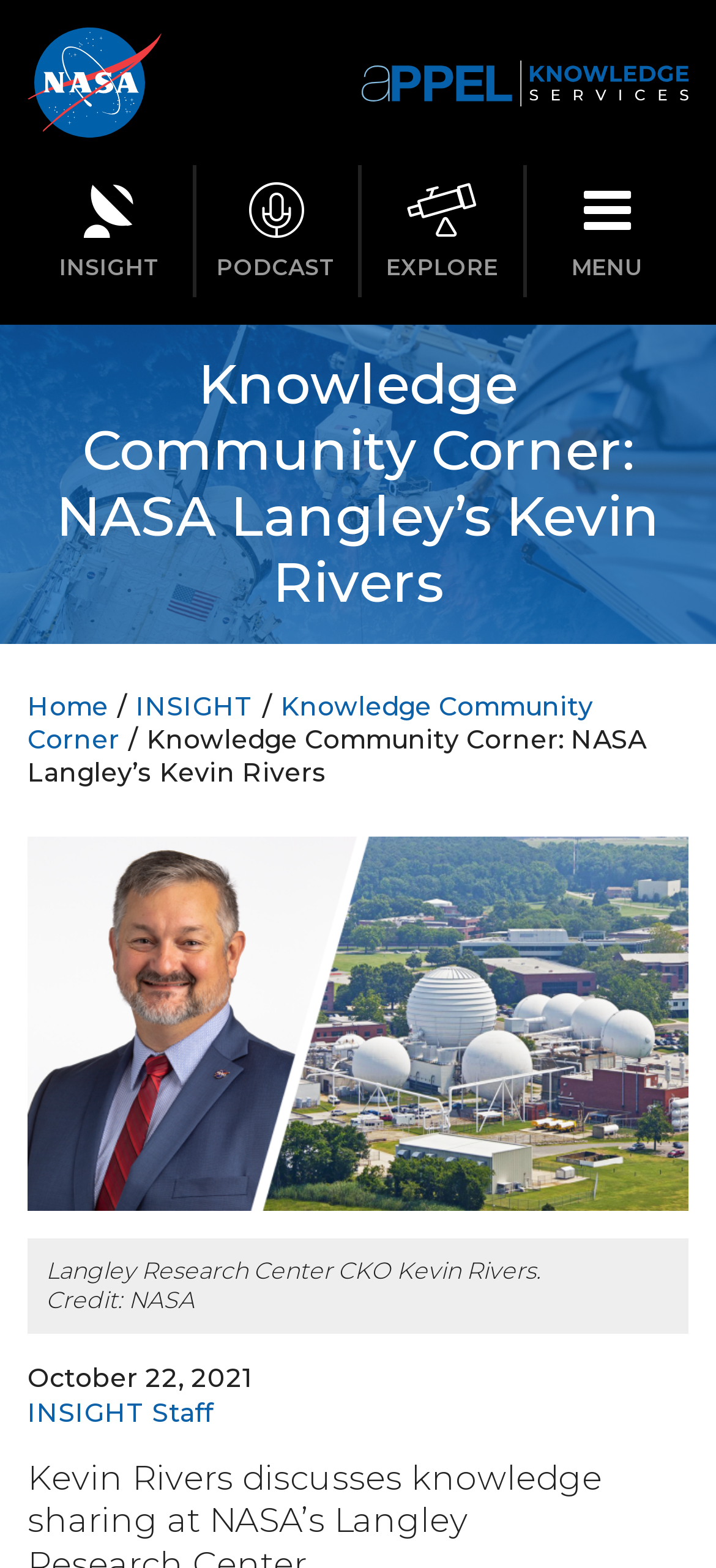Extract the main title from the webpage and generate its text.

Knowledge Community Corner: NASA Langley’s Kevin Rivers